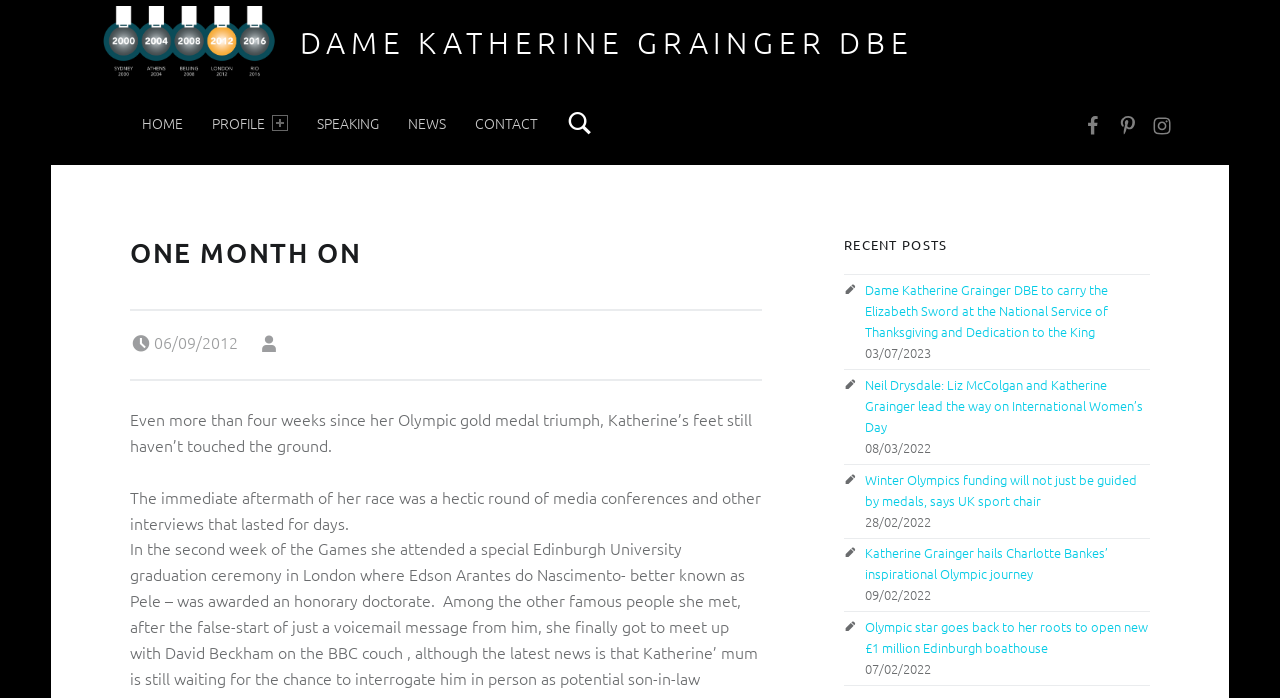Find the bounding box coordinates of the clickable area required to complete the following action: "View Katherine's profile".

[0.165, 0.119, 0.225, 0.233]